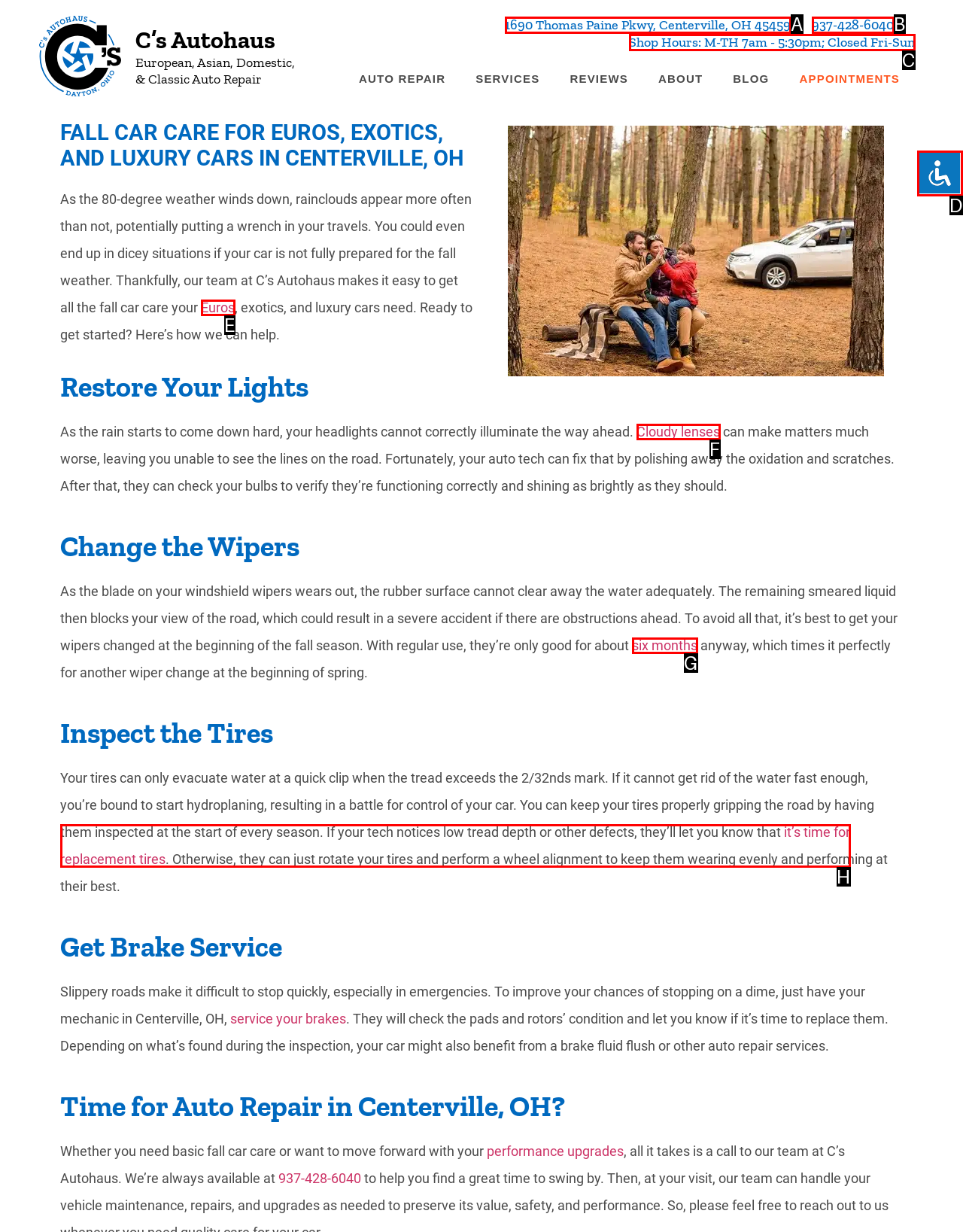Assess the description: it’s time for replacement tires and select the option that matches. Provide the letter of the chosen option directly from the given choices.

H